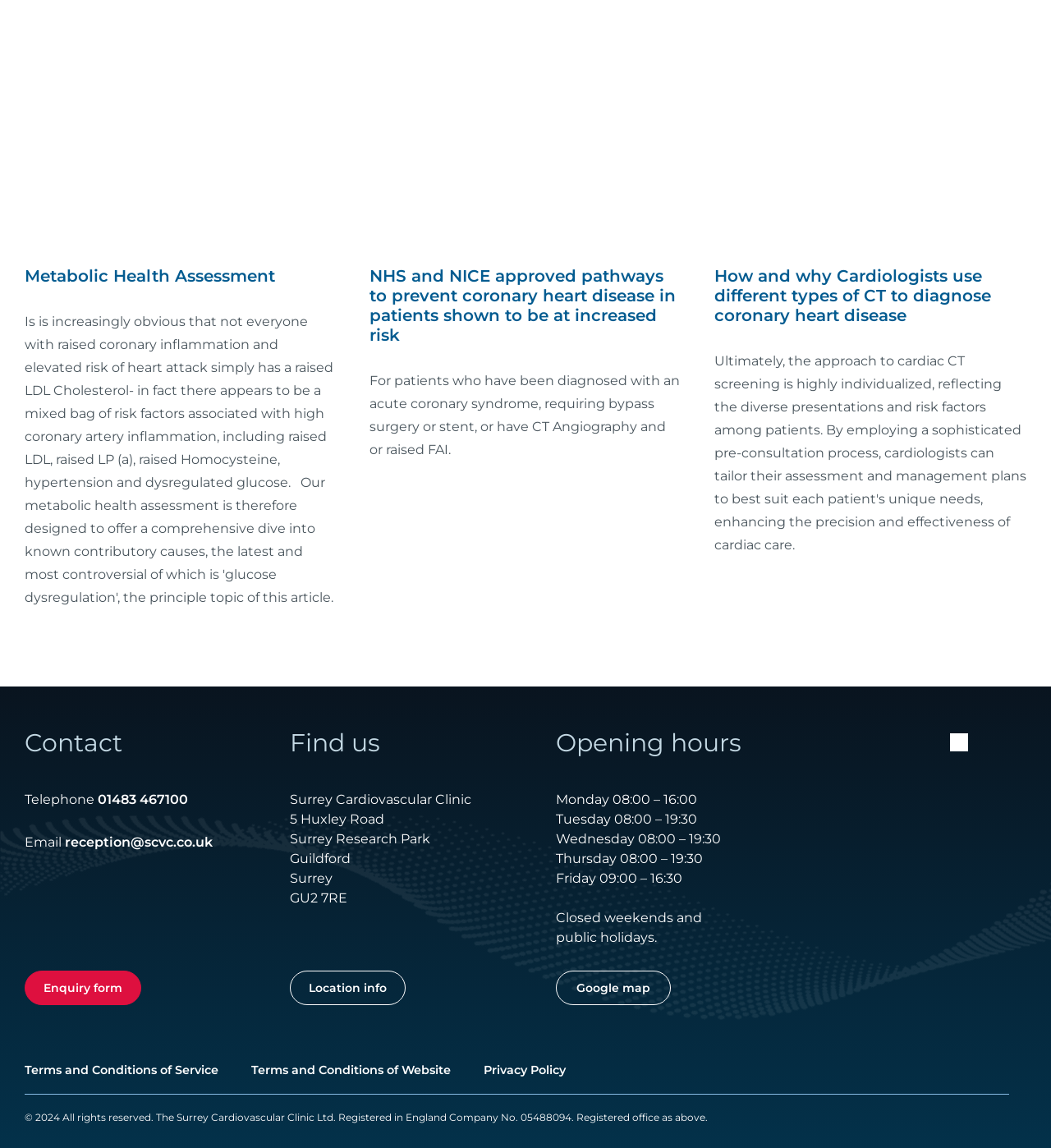Identify the bounding box coordinates of the region I need to click to complete this instruction: "Click the 'Metabolic Health Assessment' link".

[0.023, 0.209, 0.32, 0.271]